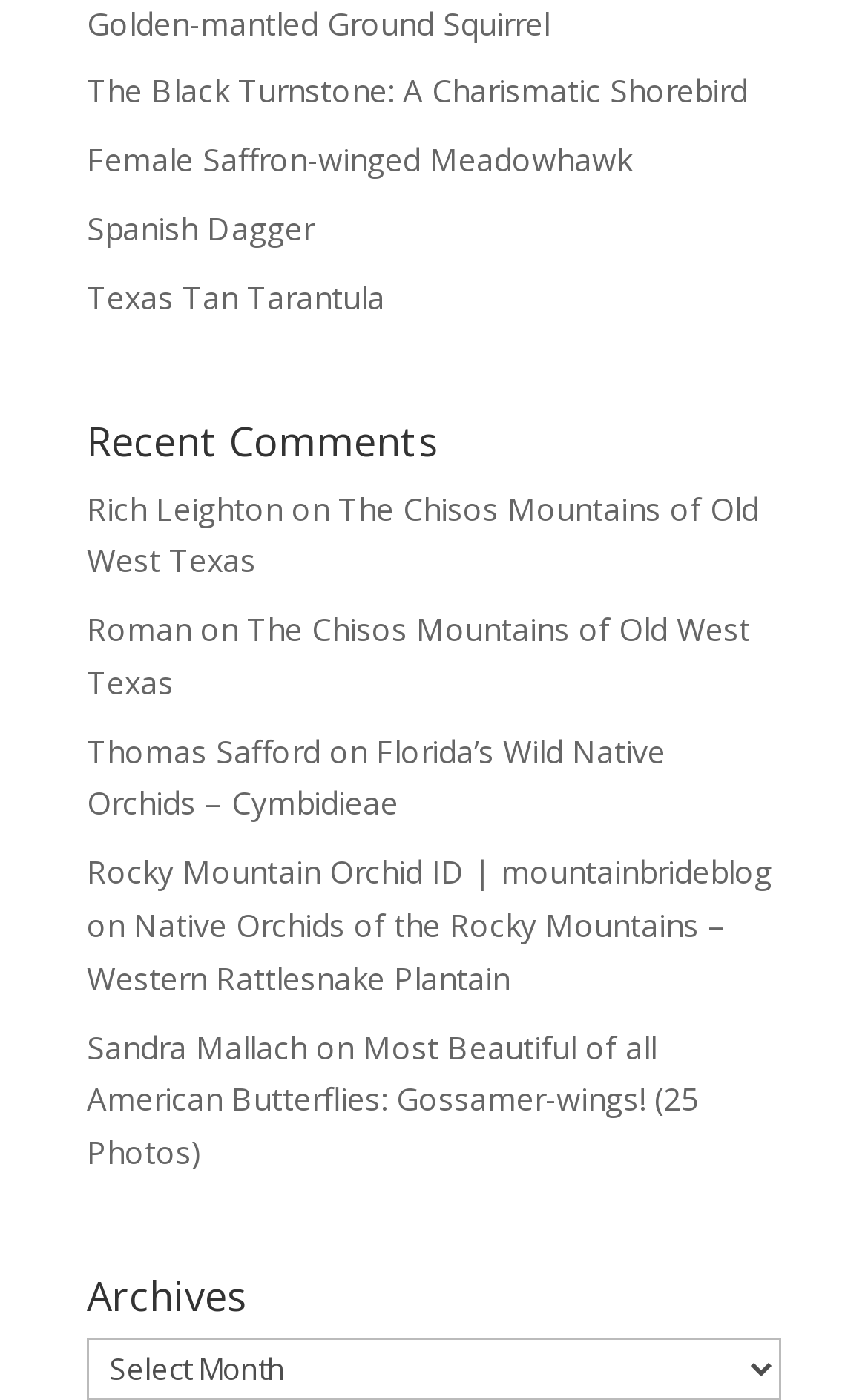Determine the bounding box coordinates of the element's region needed to click to follow the instruction: "view wishlist". Provide these coordinates as four float numbers between 0 and 1, formatted as [left, top, right, bottom].

None